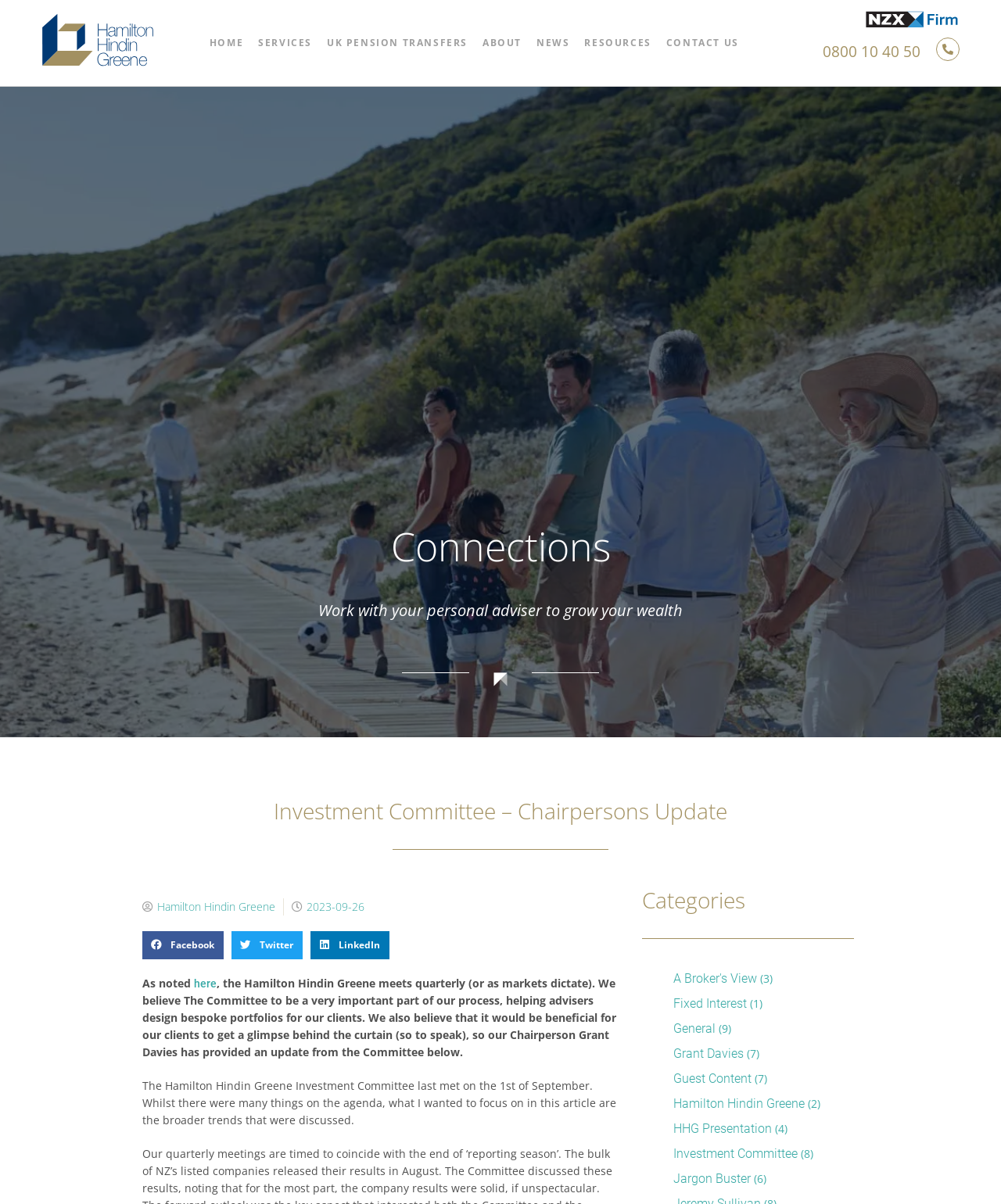Please provide the bounding box coordinates for the element that needs to be clicked to perform the following instruction: "Click the A Broker's View link". The coordinates should be given as four float numbers between 0 and 1, i.e., [left, top, right, bottom].

[0.673, 0.806, 0.756, 0.819]